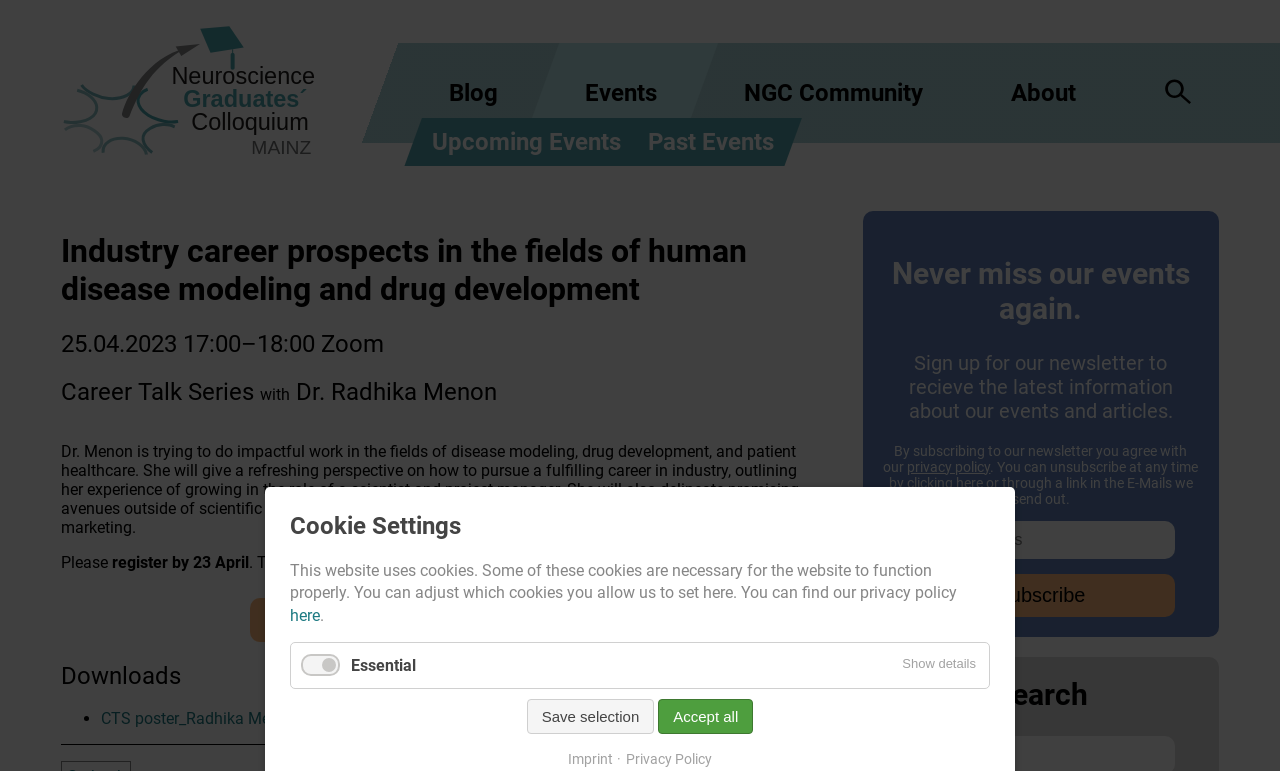Determine the bounding box coordinates of the clickable element to achieve the following action: 'Click the 'Subscribe' button'. Provide the coordinates as four float values between 0 and 1, formatted as [left, top, right, bottom].

[0.709, 0.744, 0.918, 0.8]